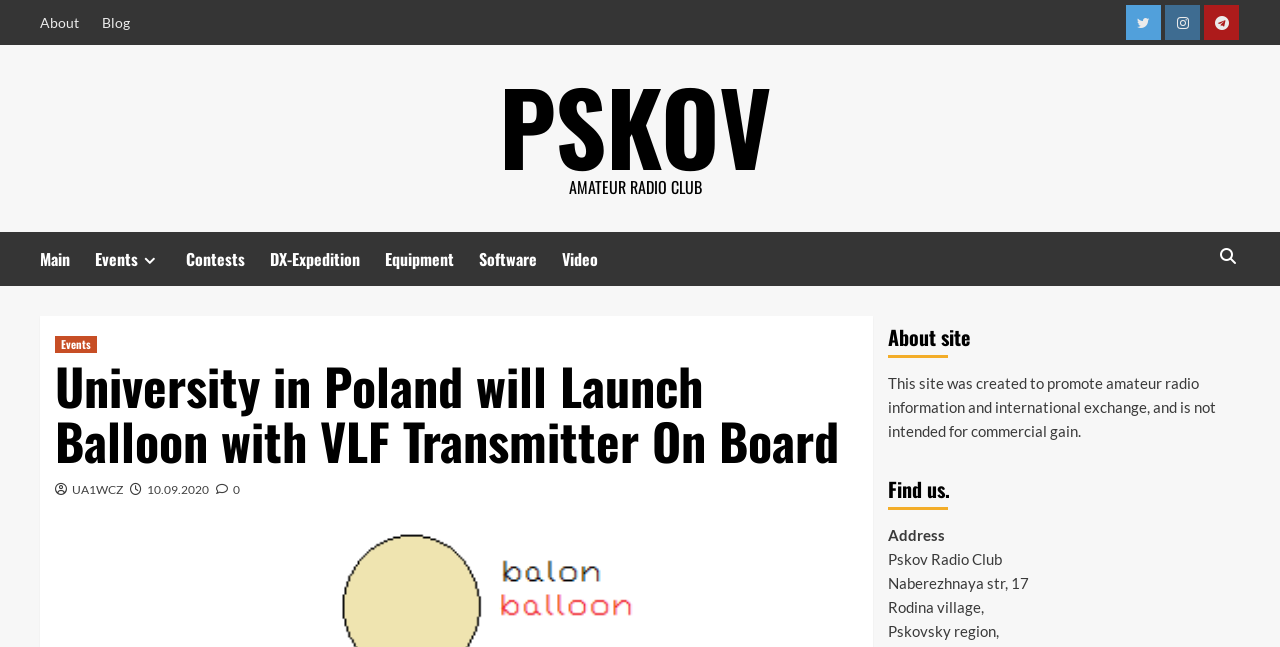Answer this question in one word or a short phrase: What is the address of the Pskov Radio Club?

Naberezhnaya str, 17, Rodina village, Pskovsky region